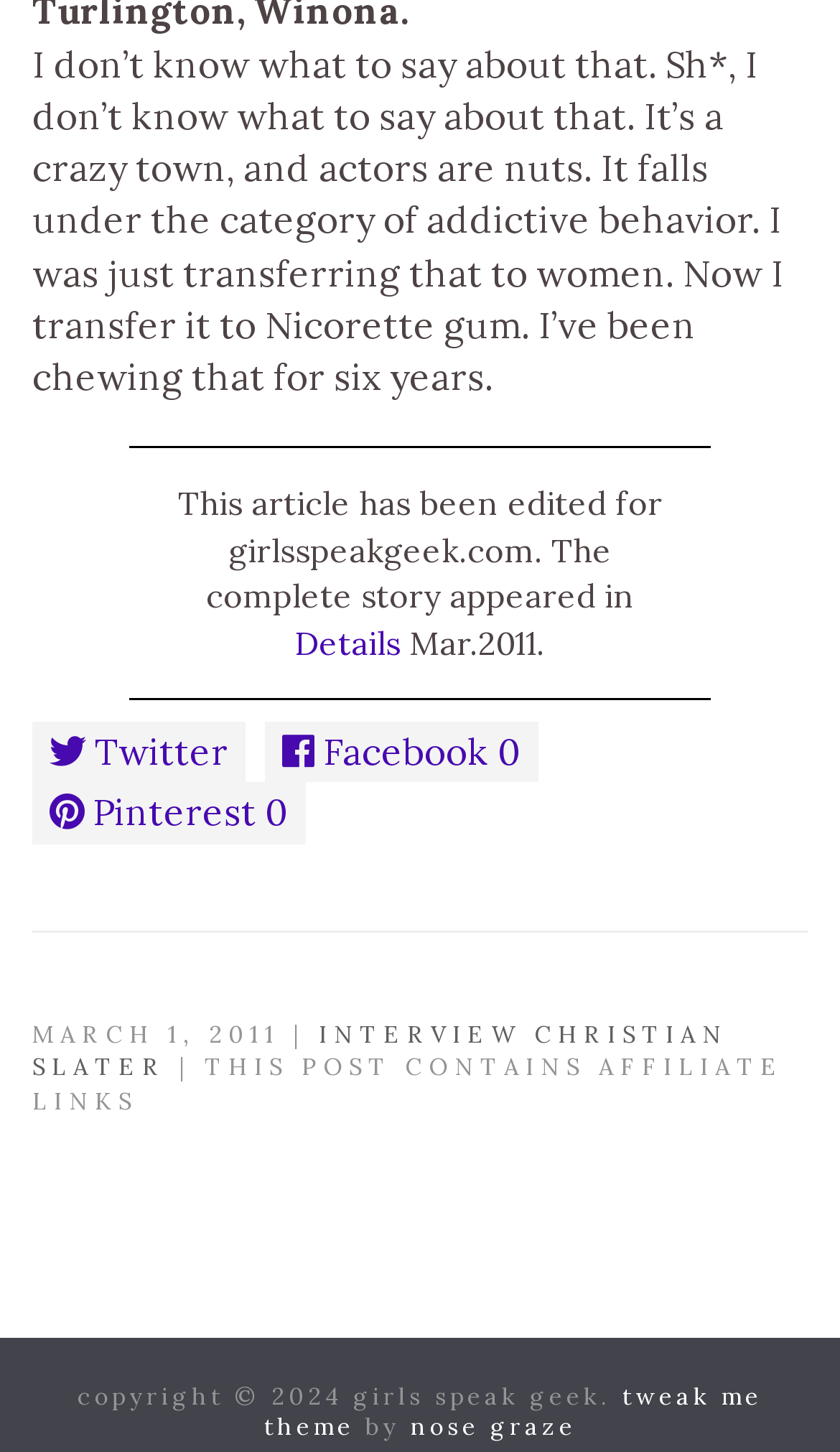Determine the bounding box coordinates of the element's region needed to click to follow the instruction: "Share on Twitter". Provide these coordinates as four float numbers between 0 and 1, formatted as [left, top, right, bottom].

[0.038, 0.497, 0.292, 0.539]